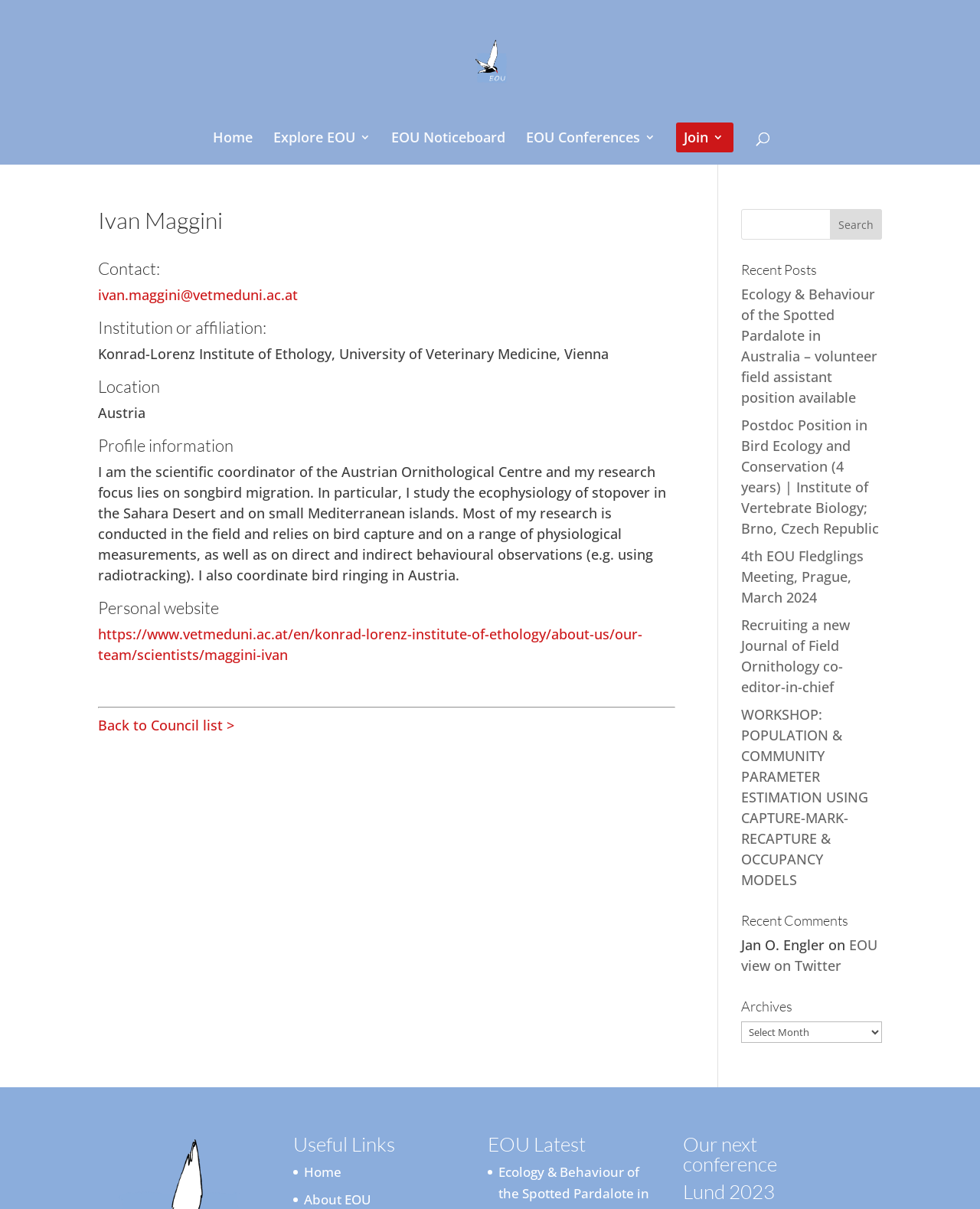Provide the bounding box for the UI element matching this description: "EOU view on Twitter".

[0.756, 0.774, 0.895, 0.806]